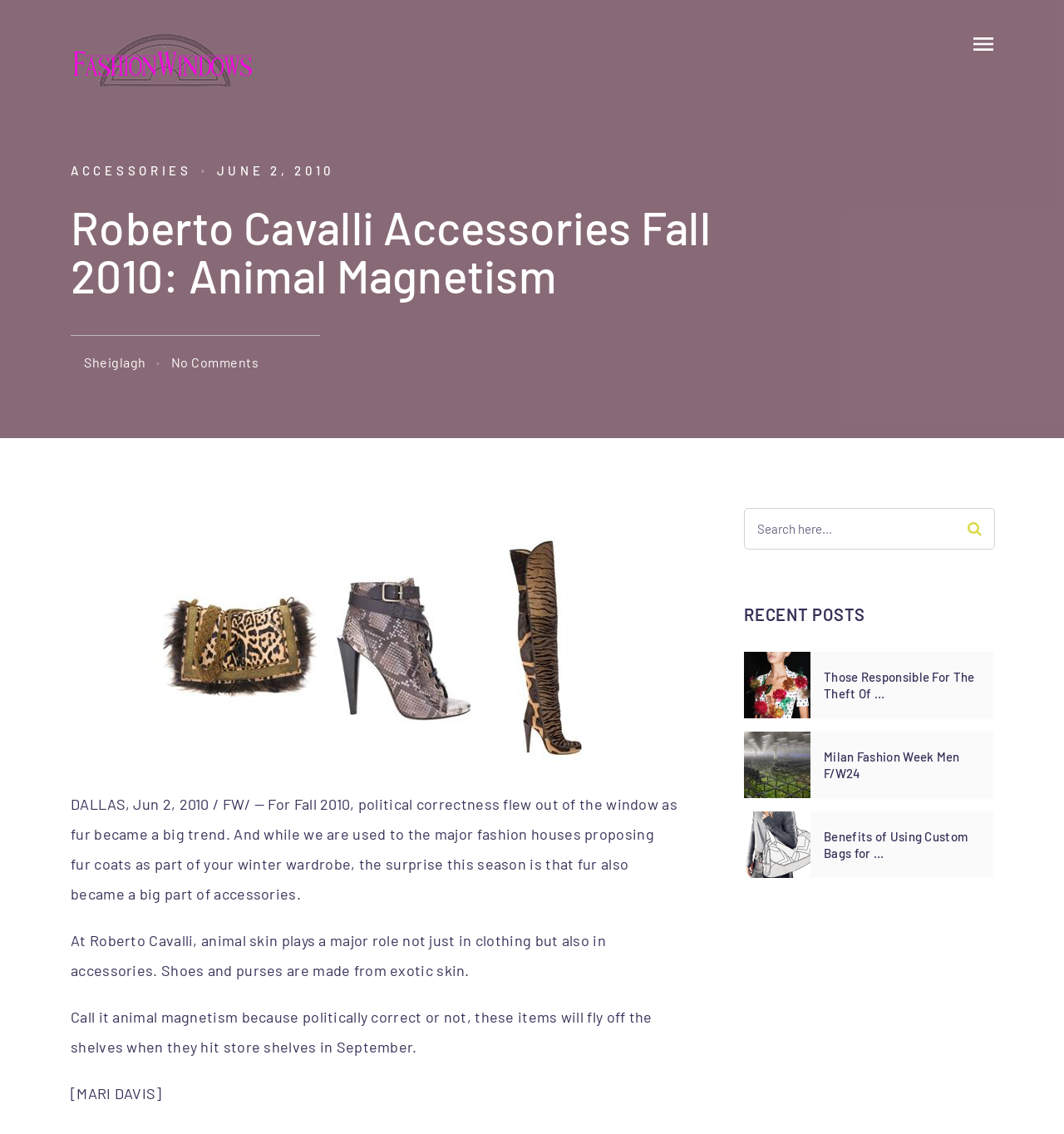Bounding box coordinates are specified in the format (top-left x, top-left y, bottom-right x, bottom-right y). All values are floating point numbers bounded between 0 and 1. Please provide the bounding box coordinate of the region this sentence describes: Milan Fashion Week Men F/W24

[0.774, 0.66, 0.921, 0.689]